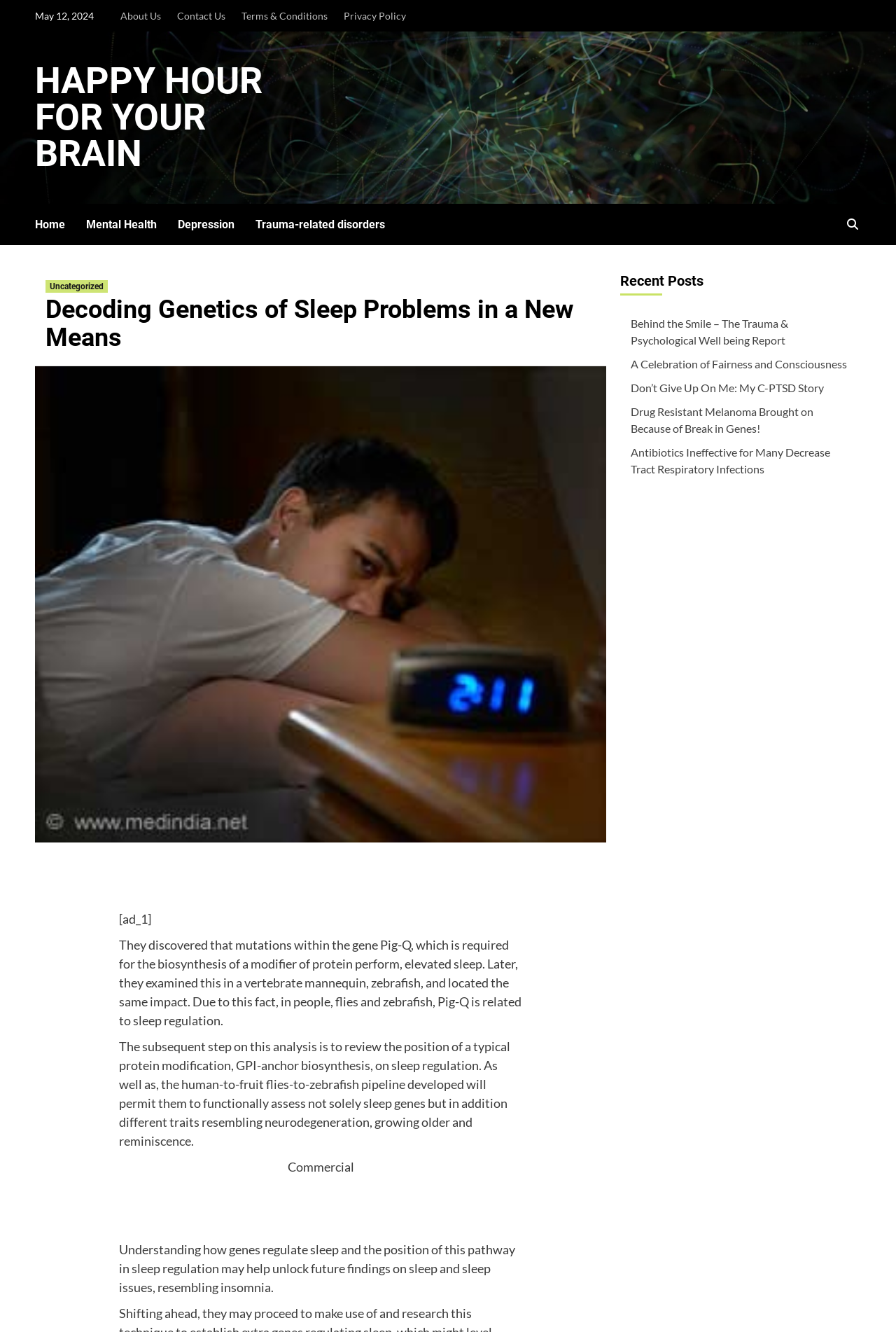Find the bounding box coordinates of the clickable area that will achieve the following instruction: "Click the United nations link".

None